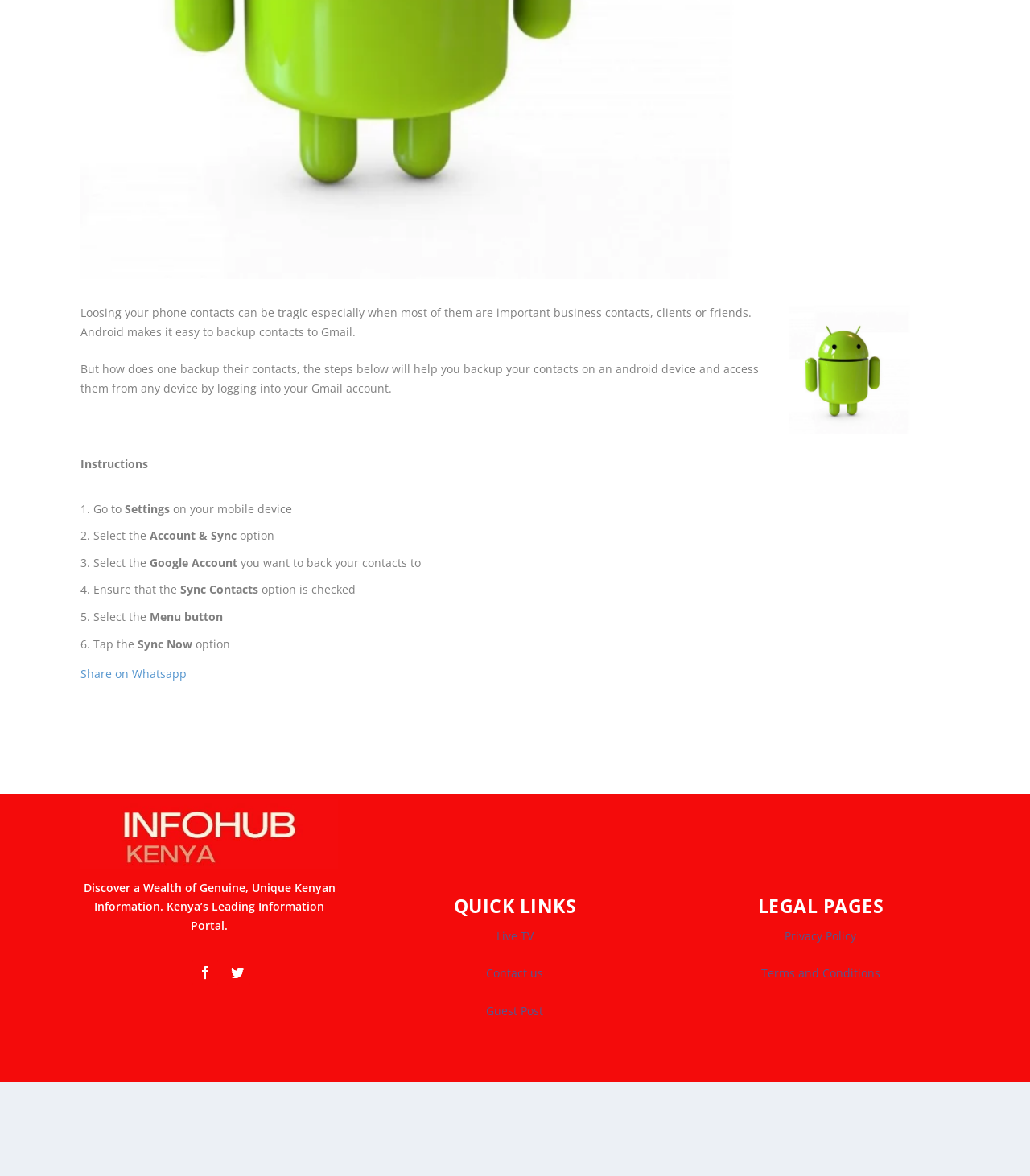What is the purpose of the instructions on this webpage?
Please provide a detailed answer to the question.

The instructions on this webpage are provided to guide users on how to backup their contacts on an Android device and access them from any device by logging into their Gmail account.